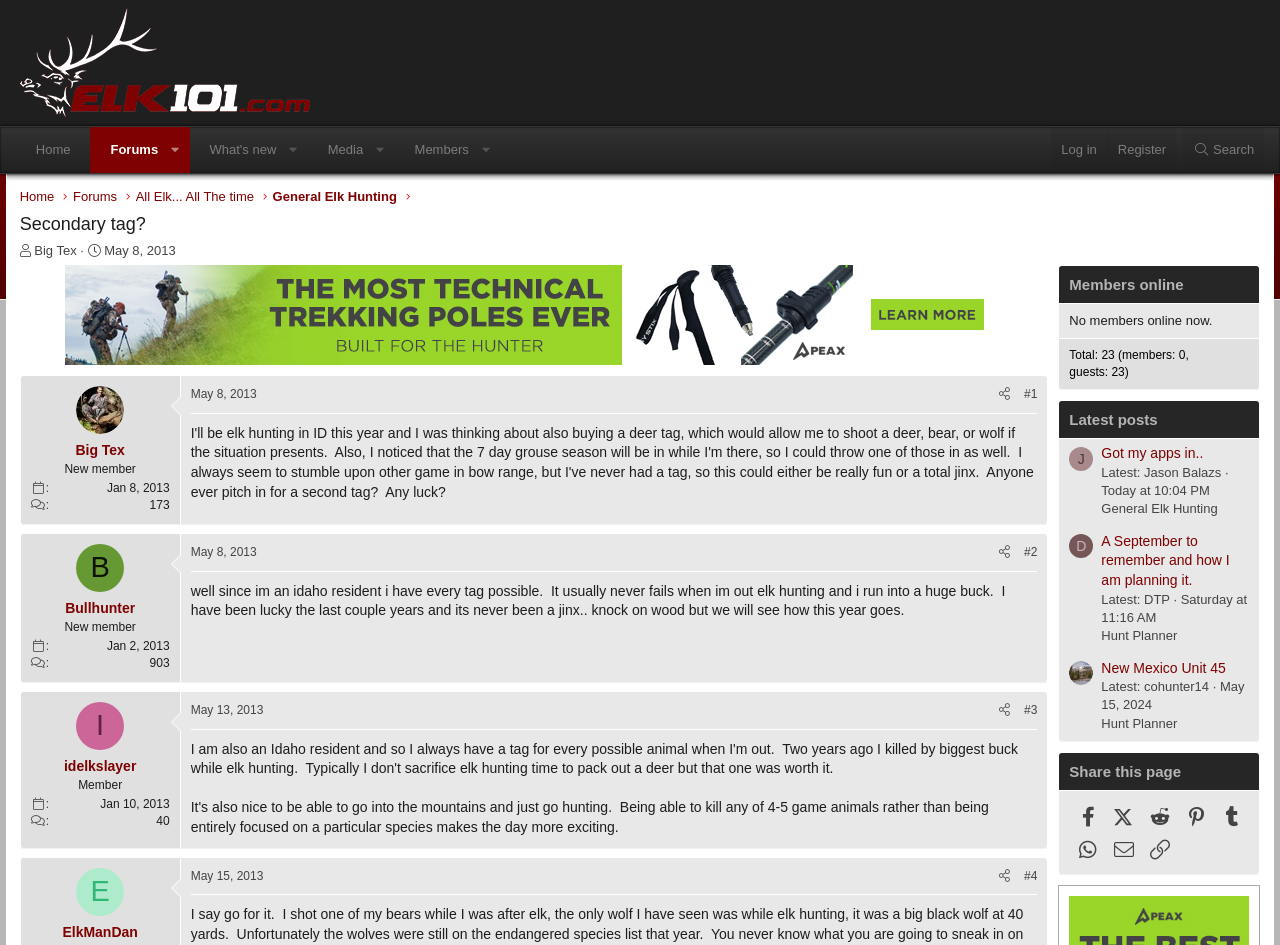Please find the bounding box coordinates of the element that needs to be clicked to perform the following instruction: "Go to the 'Next post: A Quest for Water, Chapter 4: A Close Call (1) →'". The bounding box coordinates should be four float numbers between 0 and 1, represented as [left, top, right, bottom].

None